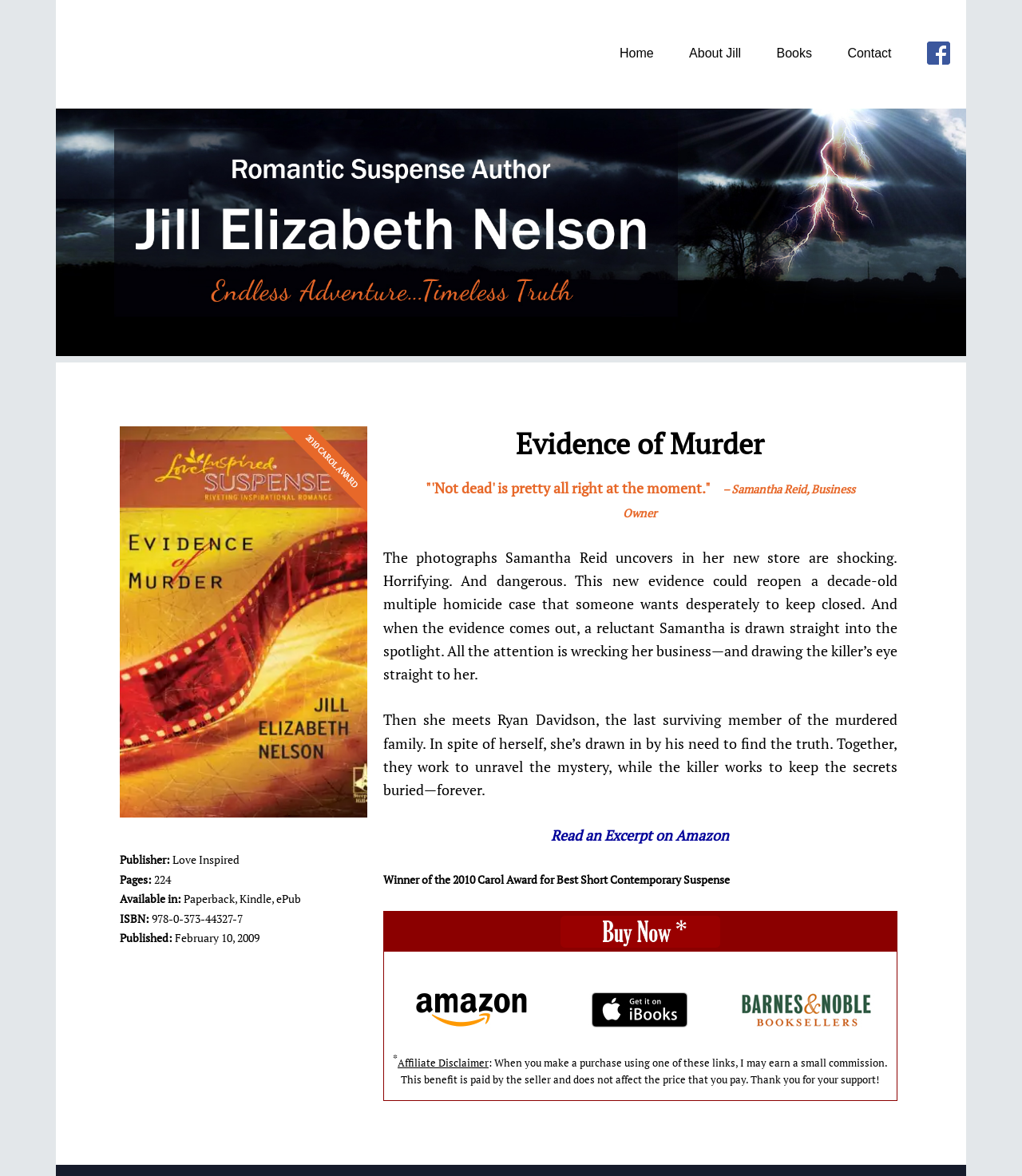Given the element description, predict the bounding box coordinates in the format (top-left x, top-left y, bottom-right x, bottom-right y), using floating point numbers between 0 and 1: Affiliate Disclaimer

[0.389, 0.898, 0.478, 0.91]